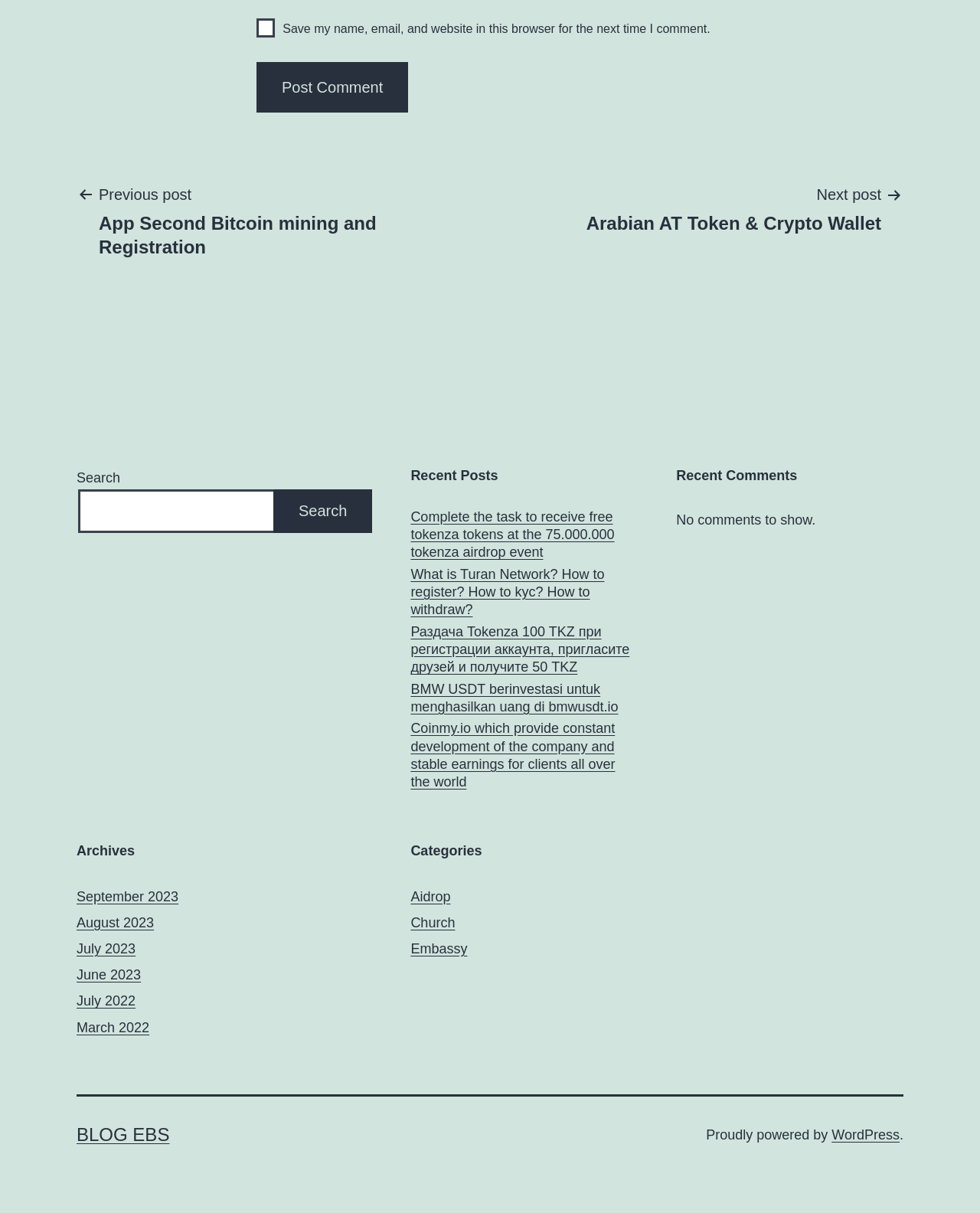From the screenshot, find the bounding box of the UI element matching this description: "parent_node: Search name="s"". Supply the bounding box coordinates in the form [left, top, right, bottom], each a float between 0 and 1.

[0.08, 0.403, 0.281, 0.439]